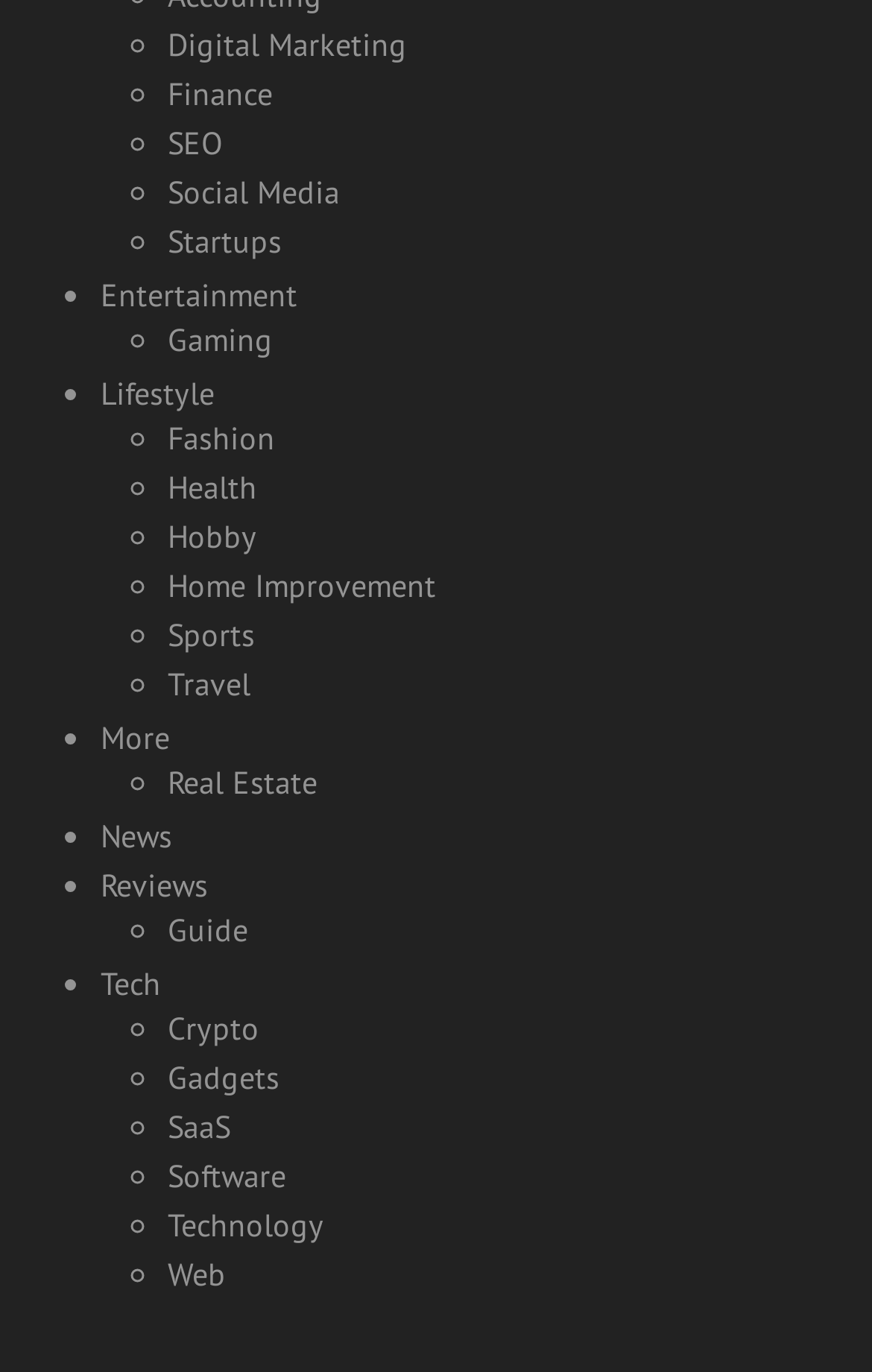What is the first category listed?
Based on the visual details in the image, please answer the question thoroughly.

I looked at the top of the webpage and found the first link, which is labeled 'Digital Marketing', indicating that it is the first category listed.